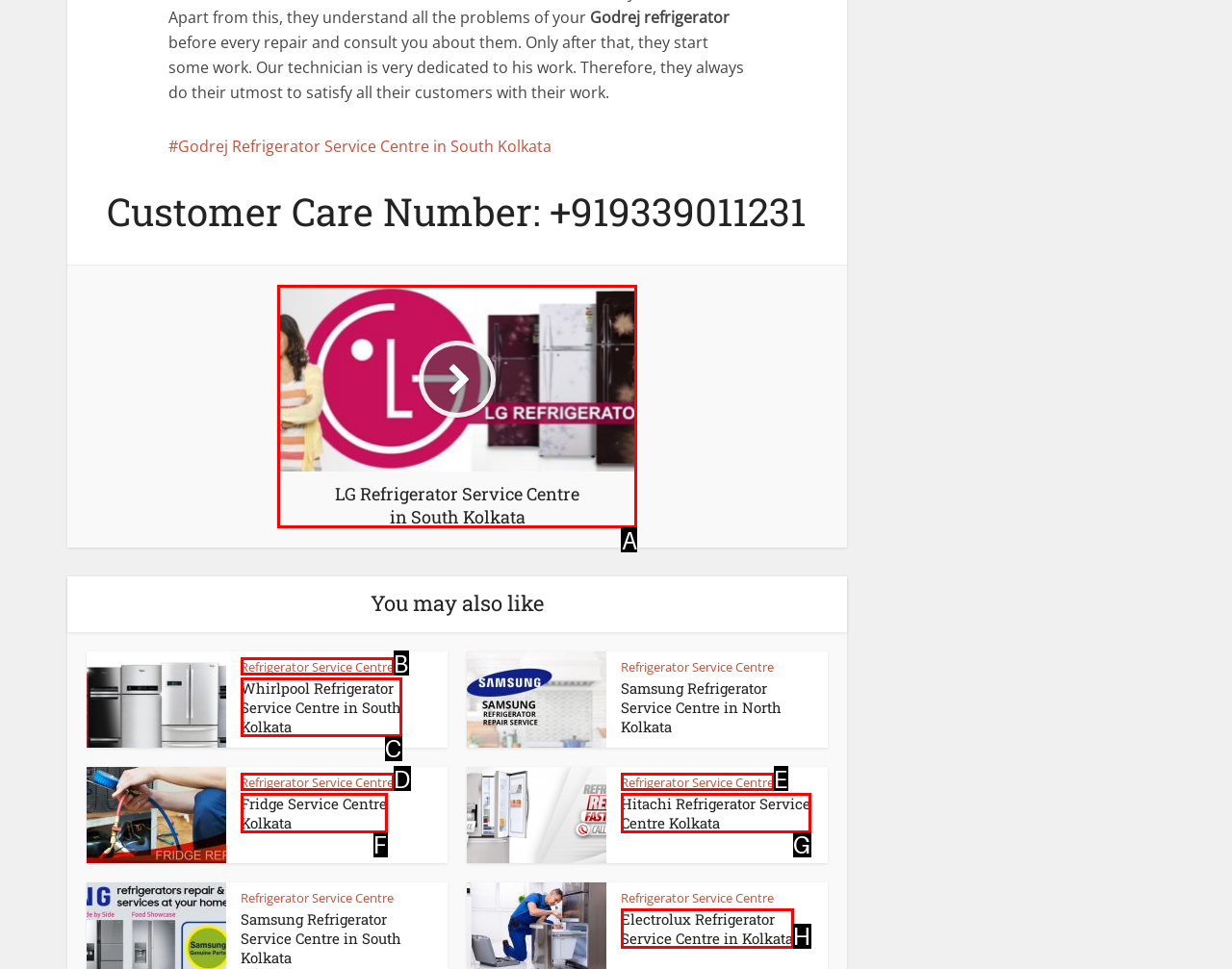Identify the HTML element that should be clicked to accomplish the task: View LG Refrigerator Service Centre in South Kolkata
Provide the option's letter from the given choices.

A